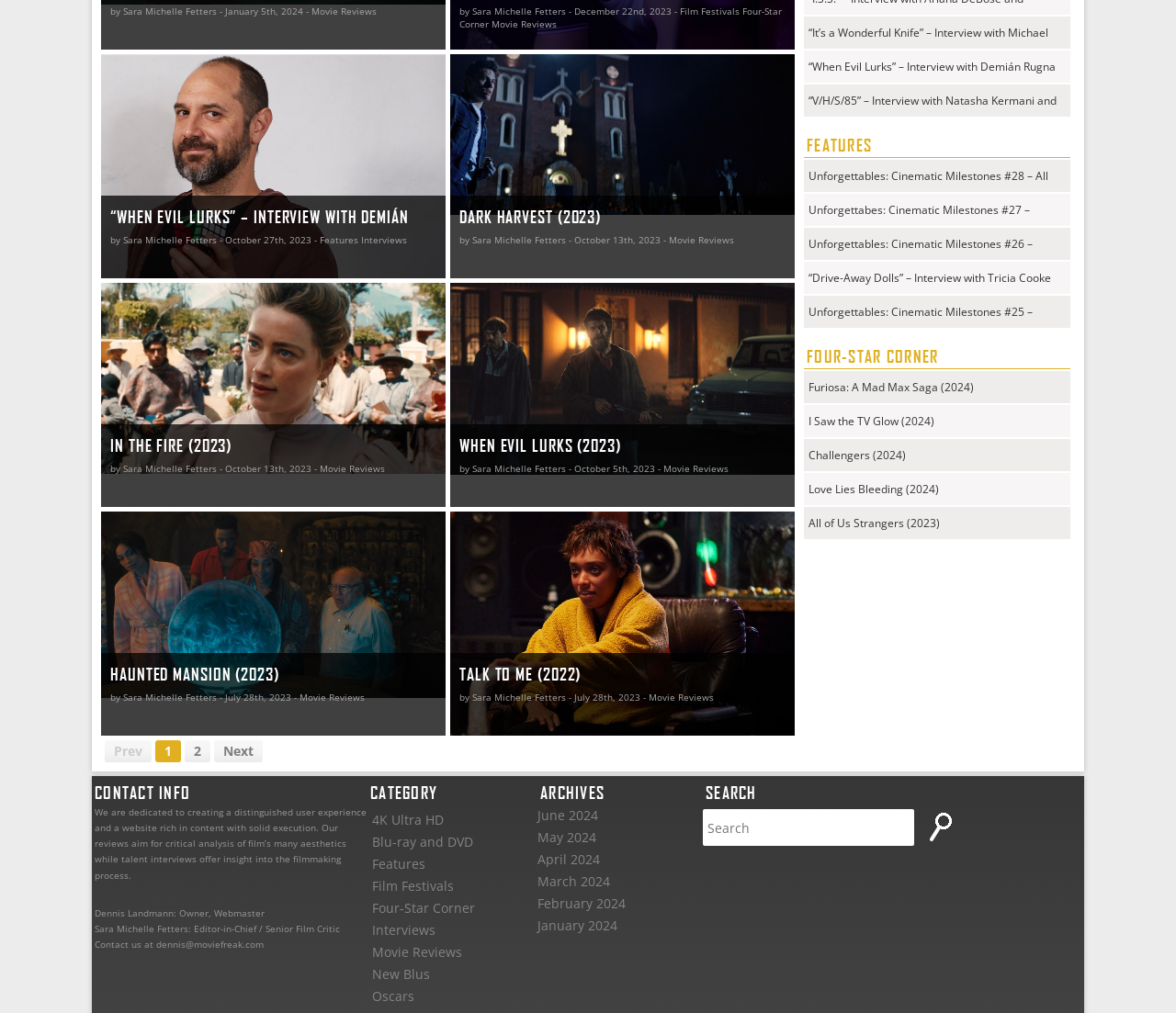Give the bounding box coordinates for this UI element: "February 2024". The coordinates should be four float numbers between 0 and 1, arranged as [left, top, right, bottom].

[0.457, 0.883, 0.532, 0.9]